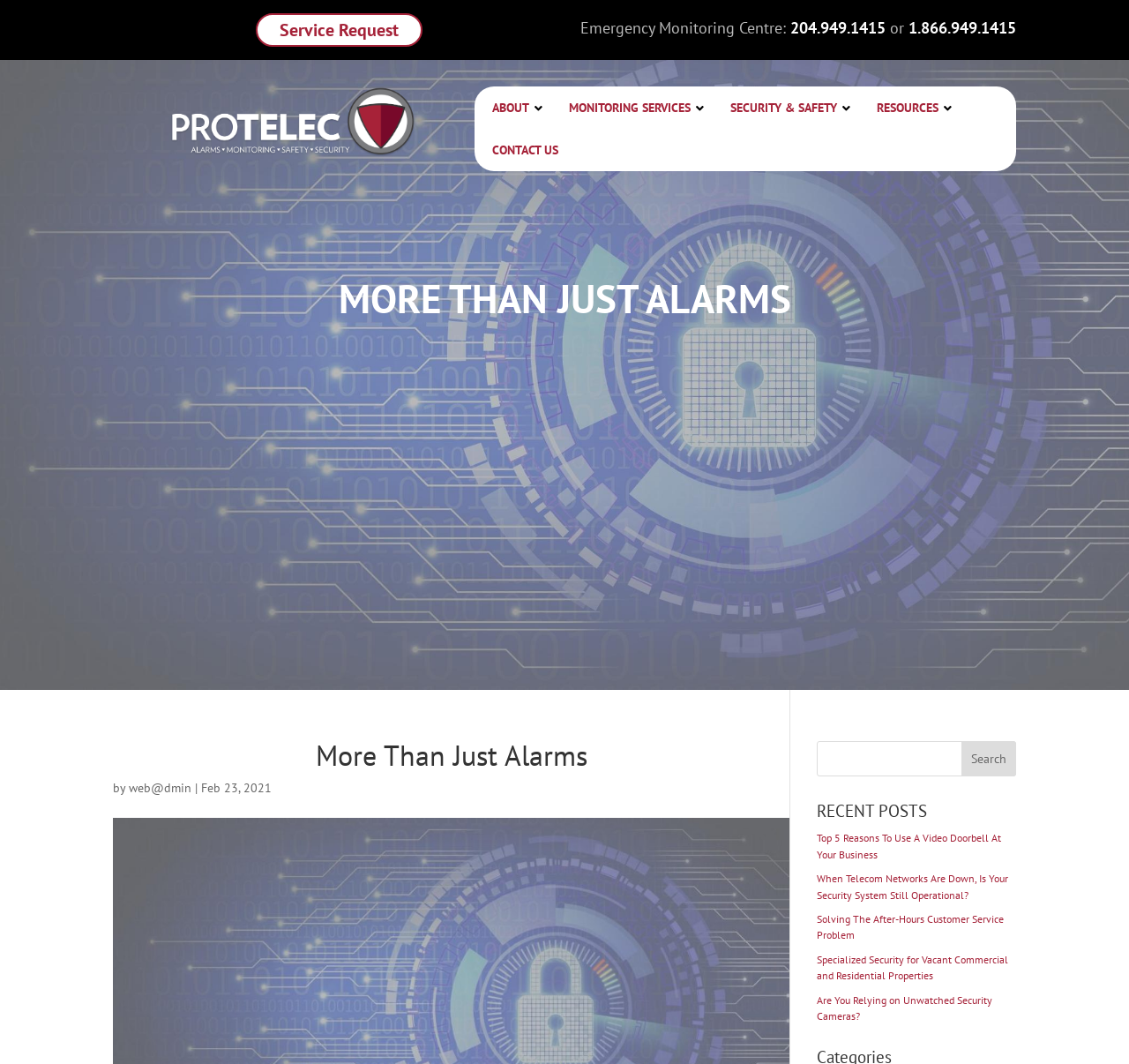Please provide a brief answer to the question using only one word or phrase: 
Is there a search function on the webpage?

Yes